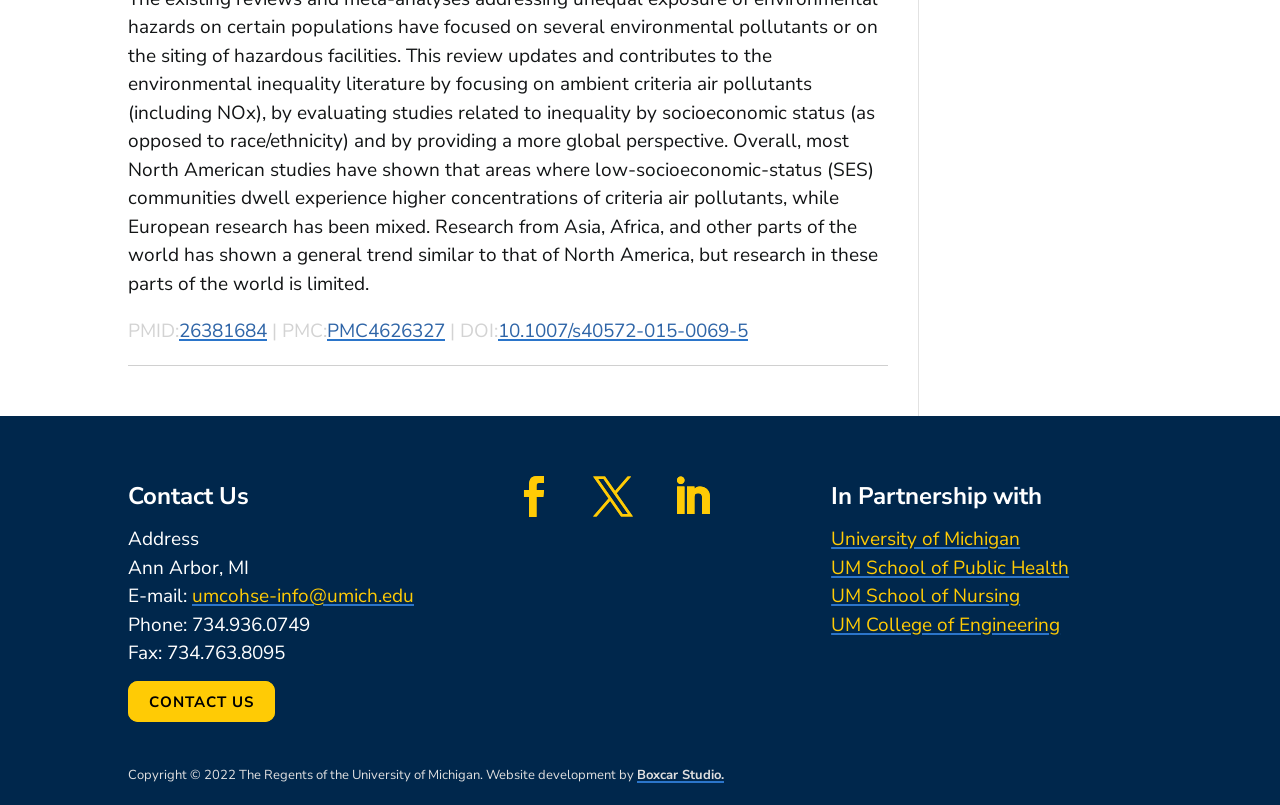Determine the bounding box coordinates of the UI element described by: "University of Michigan".

[0.649, 0.654, 0.797, 0.686]